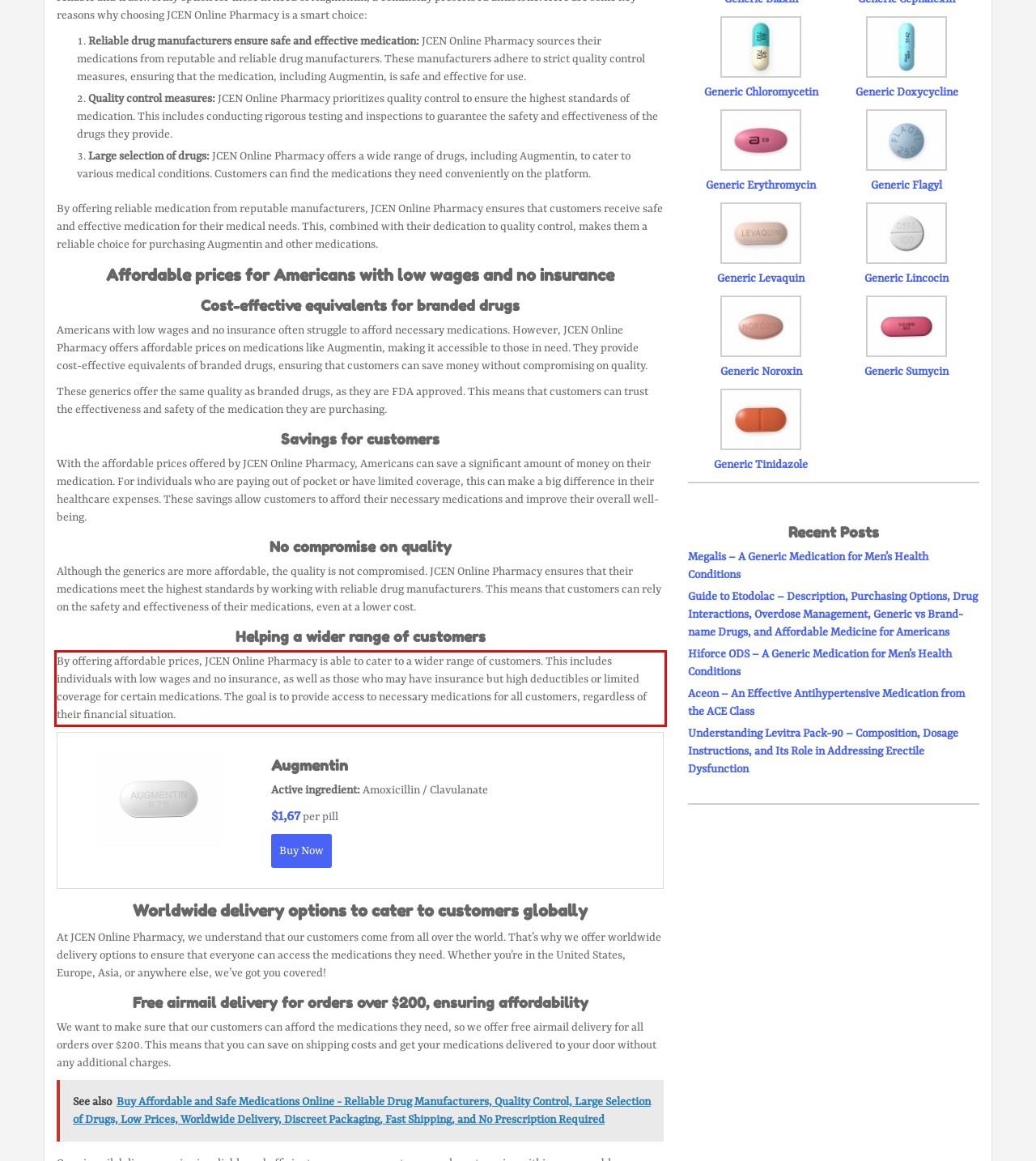In the given screenshot, locate the red bounding box and extract the text content from within it.

By offering affordable prices, JCEN Online Pharmacy is able to cater to a wider range of customers. This includes individuals with low wages and no insurance, as well as those who may have insurance but high deductibles or limited coverage for certain medications. The goal is to provide access to necessary medications for all customers, regardless of their financial situation.